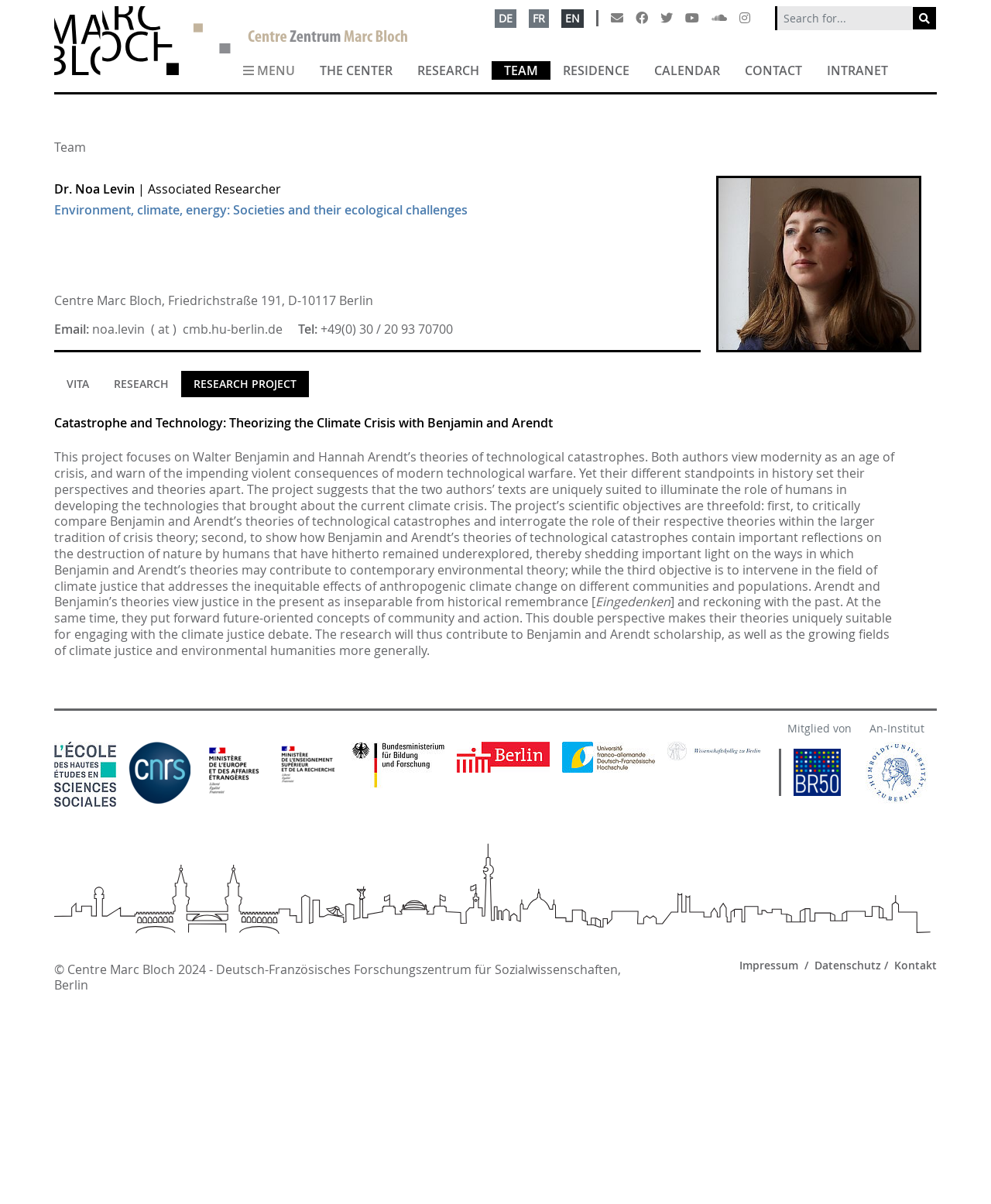Using the image as a reference, answer the following question in as much detail as possible:
What is the email address of the researcher?

The email address of the researcher can be found in the section where the researcher's contact information is provided, specifically in the link 'noa.levin (at) cmb.hu-berlin.de'.